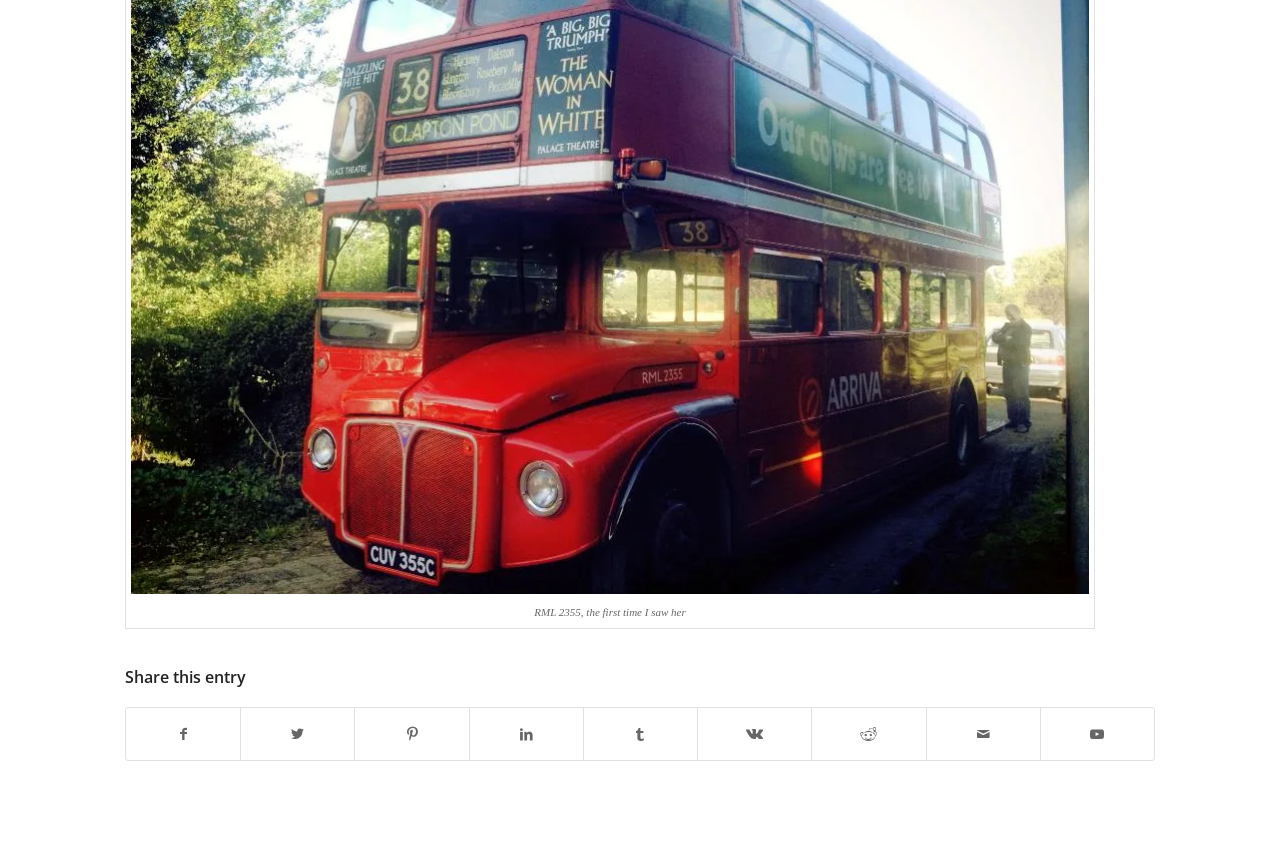Can you determine the bounding box coordinates of the area that needs to be clicked to fulfill the following instruction: "Share this entry on Twitter"?

[0.188, 0.821, 0.277, 0.882]